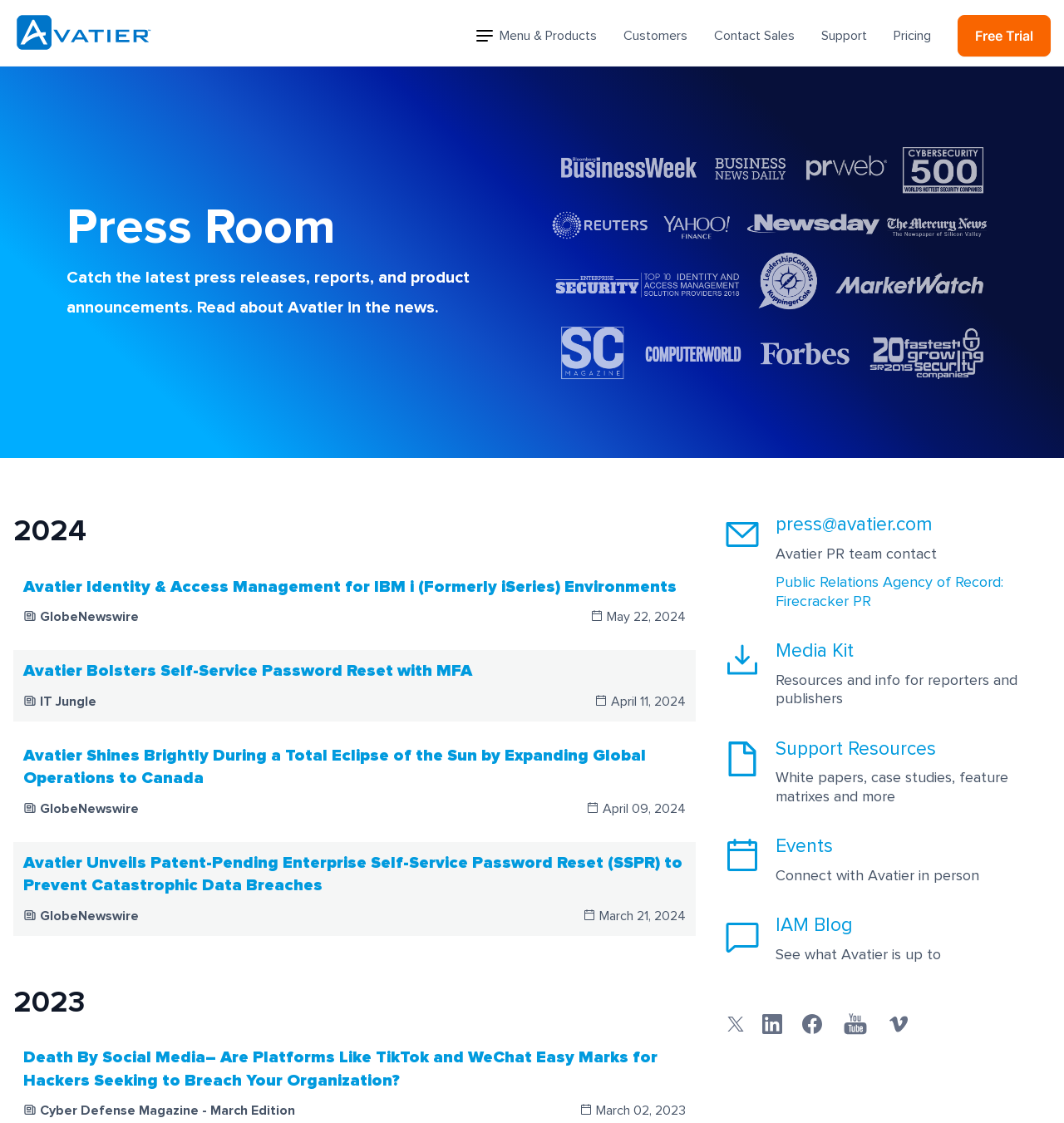Identify the bounding box coordinates of the clickable section necessary to follow the following instruction: "View the Media Kit resources". The coordinates should be presented as four float numbers from 0 to 1, i.e., [left, top, right, bottom].

[0.679, 0.568, 0.988, 0.631]